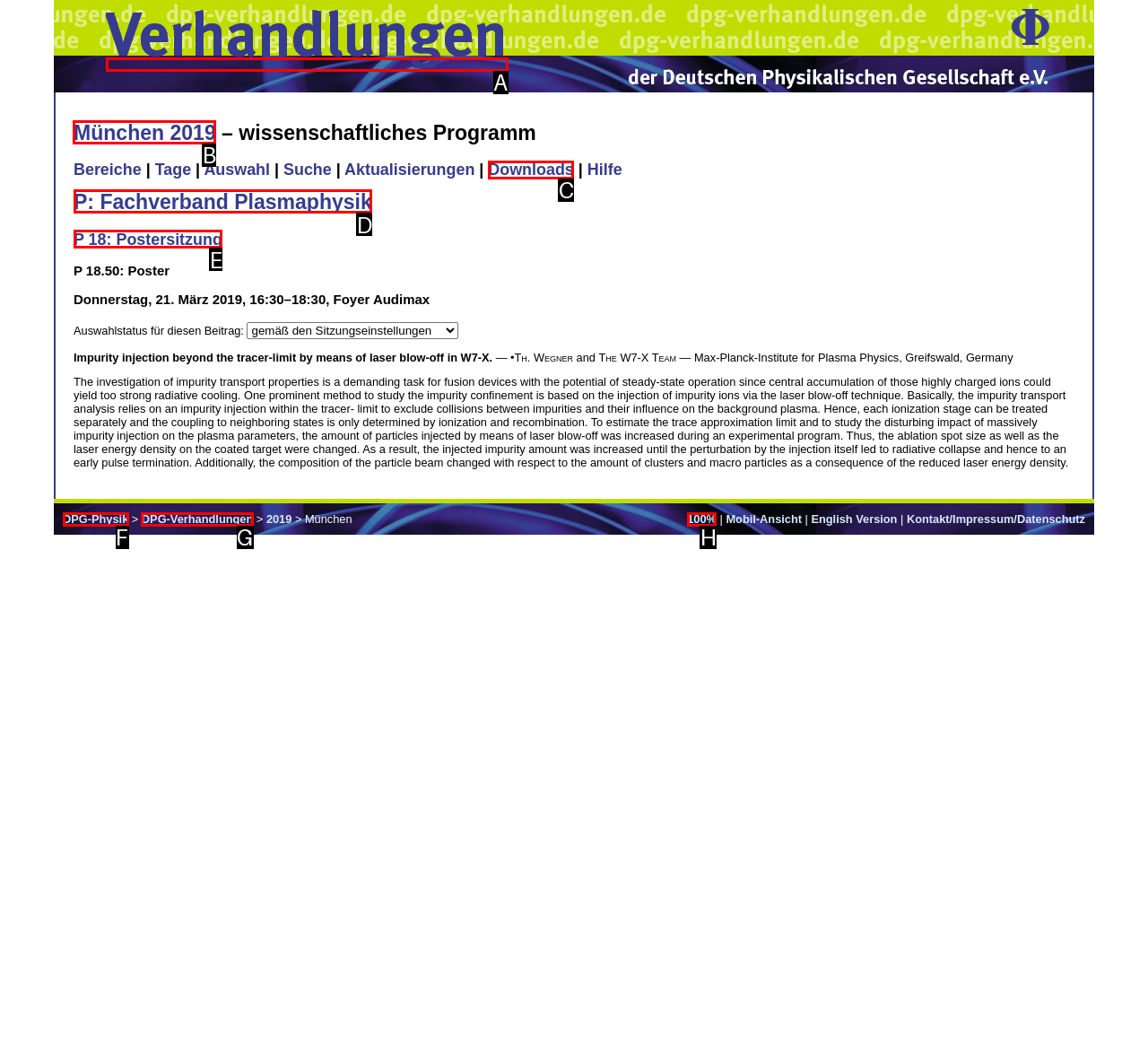Figure out which option to click to perform the following task: Explore the Sales Assistant job at Al Futtaim Qatar
Provide the letter of the correct option in your response.

None